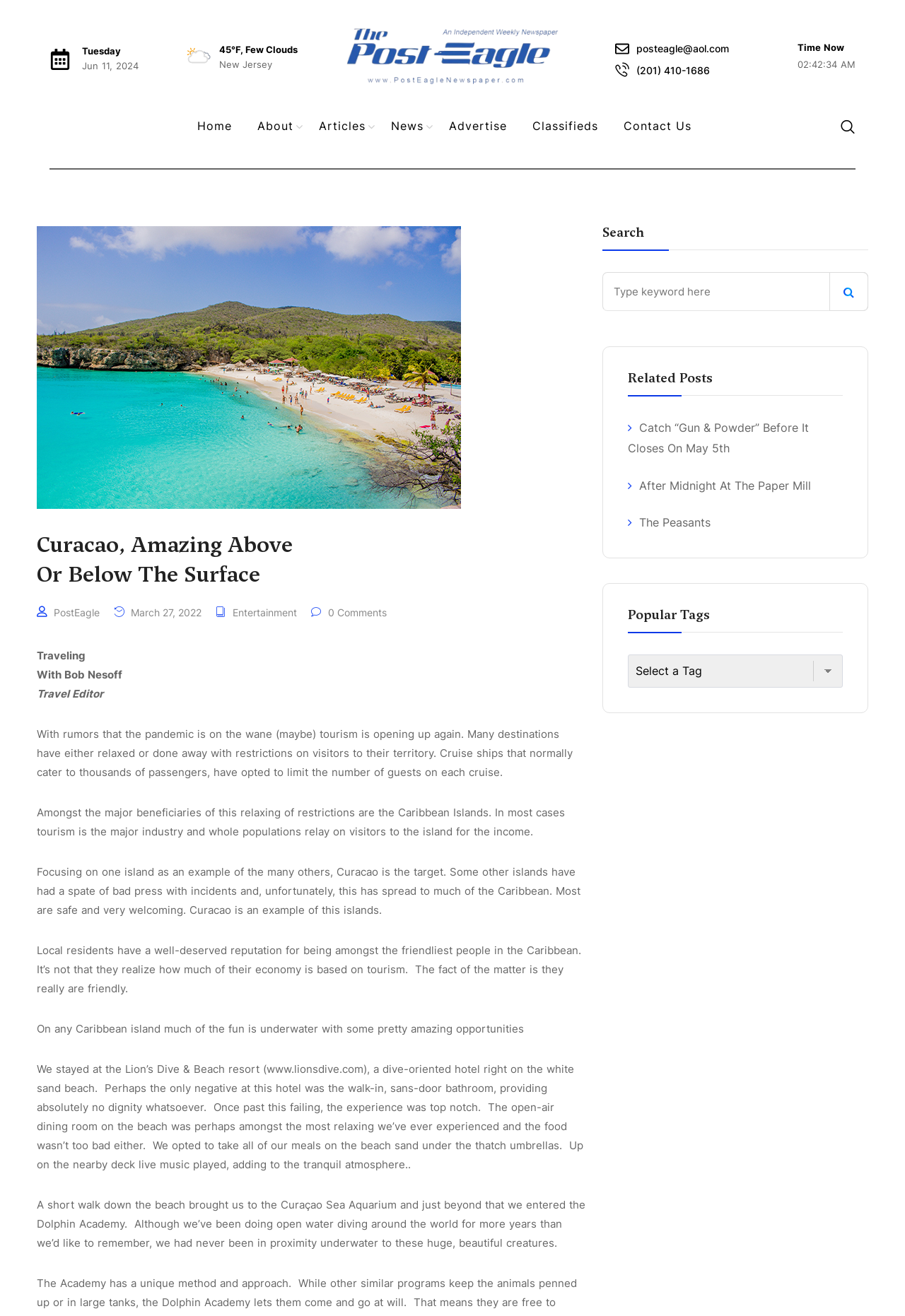Explain in detail what you observe on this webpage.

This webpage is an article from the Post Eagle Newspaper, with the title "Curacao, Amazing Above Or Below The Surface" and a subtitle "Traveling With Bob Nesoff Travel Editor". The article is about the author's experience traveling to Curacao, a Caribbean island, and exploring its beauty above and below the water.

At the top of the page, there is a header section with the current date, temperature, and weather conditions, as well as a logo and contact information. Below this, there is a navigation menu with links to various sections of the website, including Home, Articles, News, Advertise, Classifieds, and Contact Us.

The main content of the article is divided into several paragraphs, with headings and subheadings. The text describes the author's experience traveling to Curacao, including their stay at the Lion's Dive & Beach resort, and their exploration of the island's underwater world. There are also mentions of the island's friendly residents, the local economy, and the author's experience with the Dolphin Academy.

On the right-hand side of the page, there is a search bar and a section titled "Related Posts" with links to other articles. Below this, there is a section titled "Popular Tags" with a dropdown menu.

Throughout the page, there are several images, including a logo, a photo of the author, and possibly other images related to the article's content. However, the exact nature of these images is not specified in the accessibility tree.